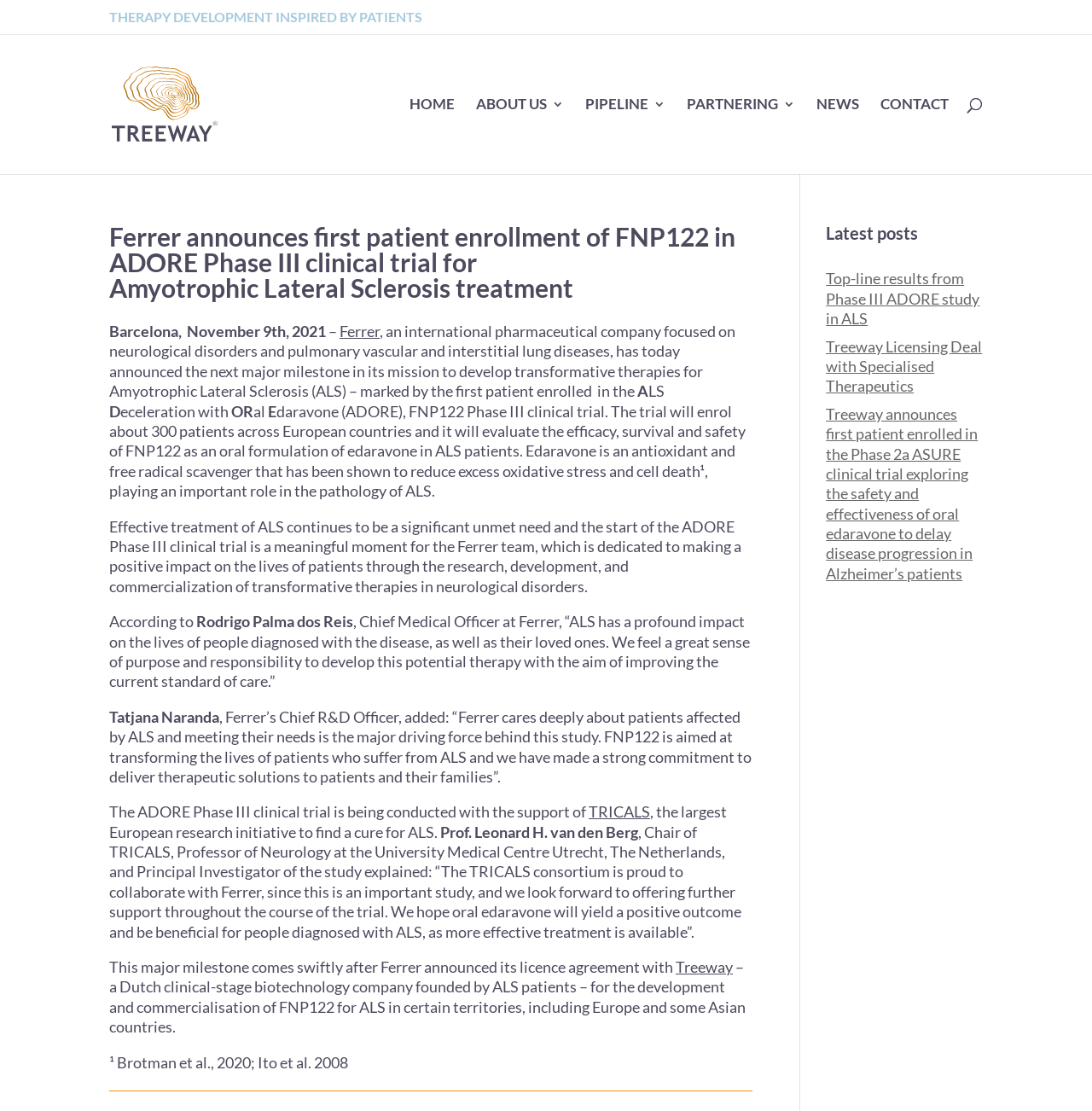Using the webpage screenshot, find the UI element described by About us. Provide the bounding box coordinates in the format (top-left x, top-left y, bottom-right x, bottom-right y), ensuring all values are floating point numbers between 0 and 1.

[0.436, 0.088, 0.516, 0.157]